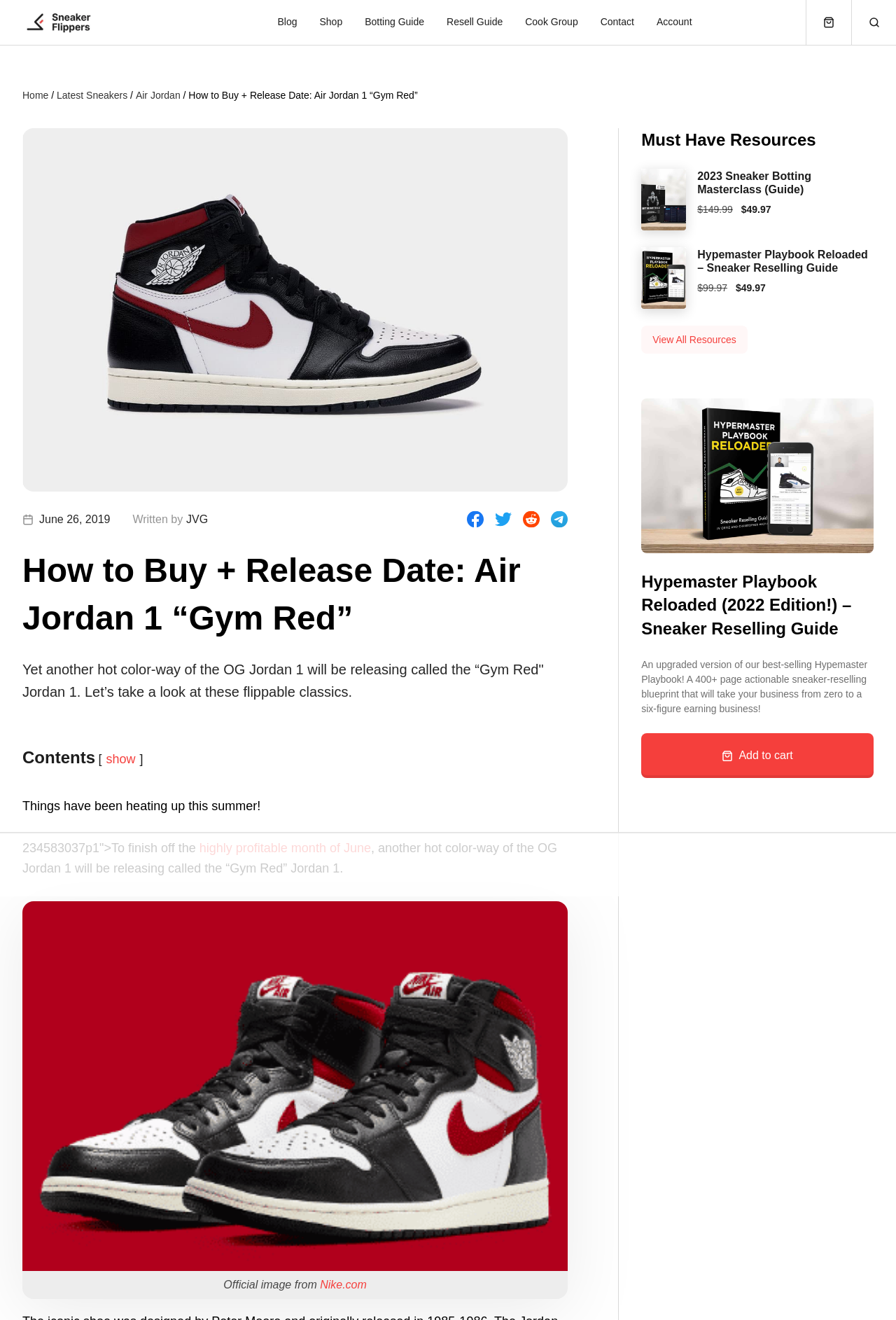What is the name of the image shown above the article?
Using the image, provide a detailed and thorough answer to the question.

The image above the article is labeled as 'Nike Air Jordan 1 Gym Red', which is likely the image of the shoe being discussed in the article.